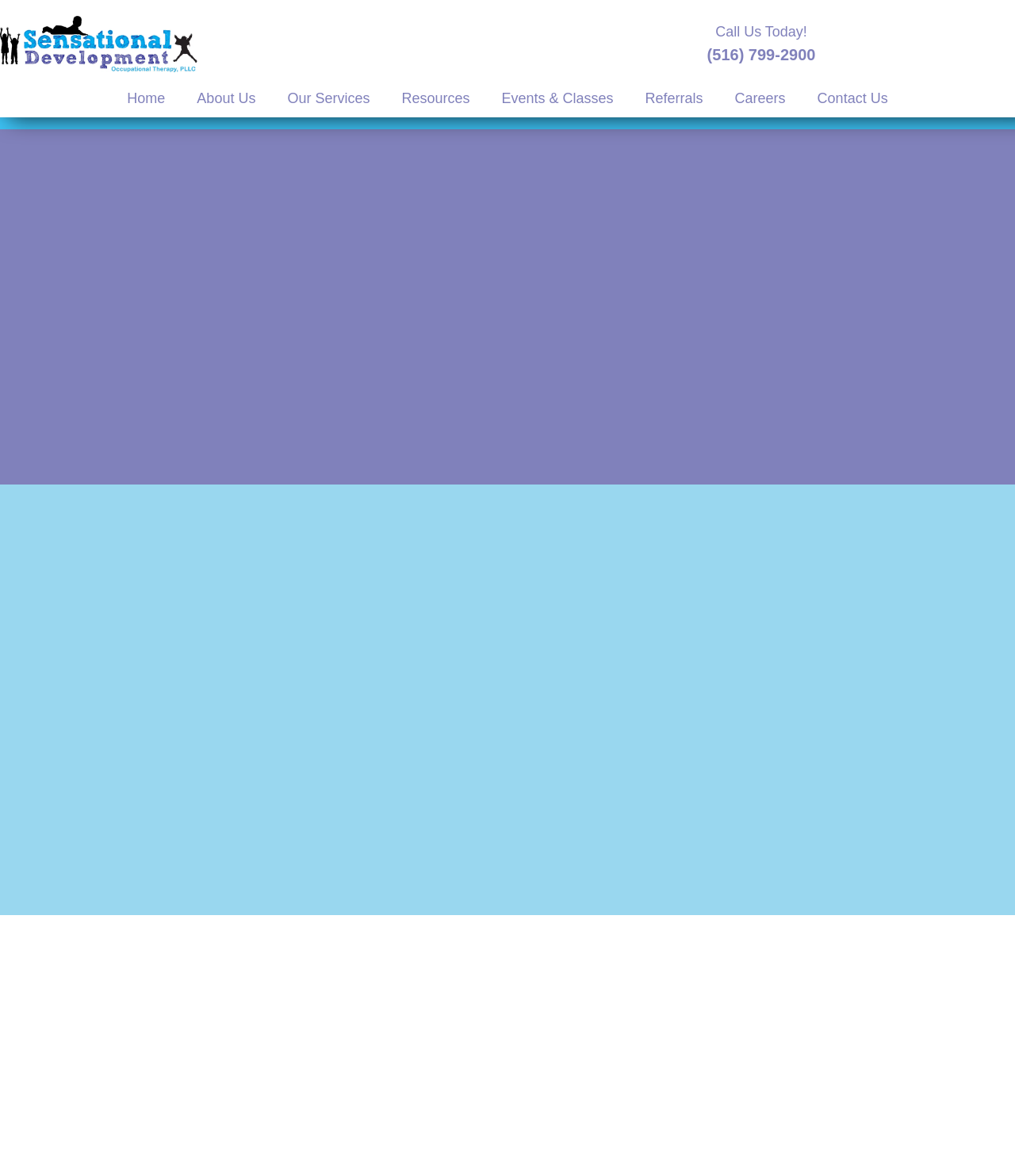Deliver a detailed narrative of the webpage's visual and textual elements.

The webpage is about Pediatric Occupational Therapy Jobs in Massapequa & East Northport, NY. At the top left, there is a link with no text. To the right of it, there is a "Call Us Today!" text, accompanied by a phone number "(516) 799-2900" in a smaller font. 

Below these elements, there is a navigation menu with 8 links: "Home", "About Us", "Our Services", "Resources", "Events & Classes", "Referrals", "Careers", and "Contact Us", arranged horizontally from left to right.

In the middle of the page, there is a prominent link "NOW HIRING! CLICK HERE! →" that stands out. Above this link, there is a header section with a heading "Careers" that spans almost the entire width of the page.